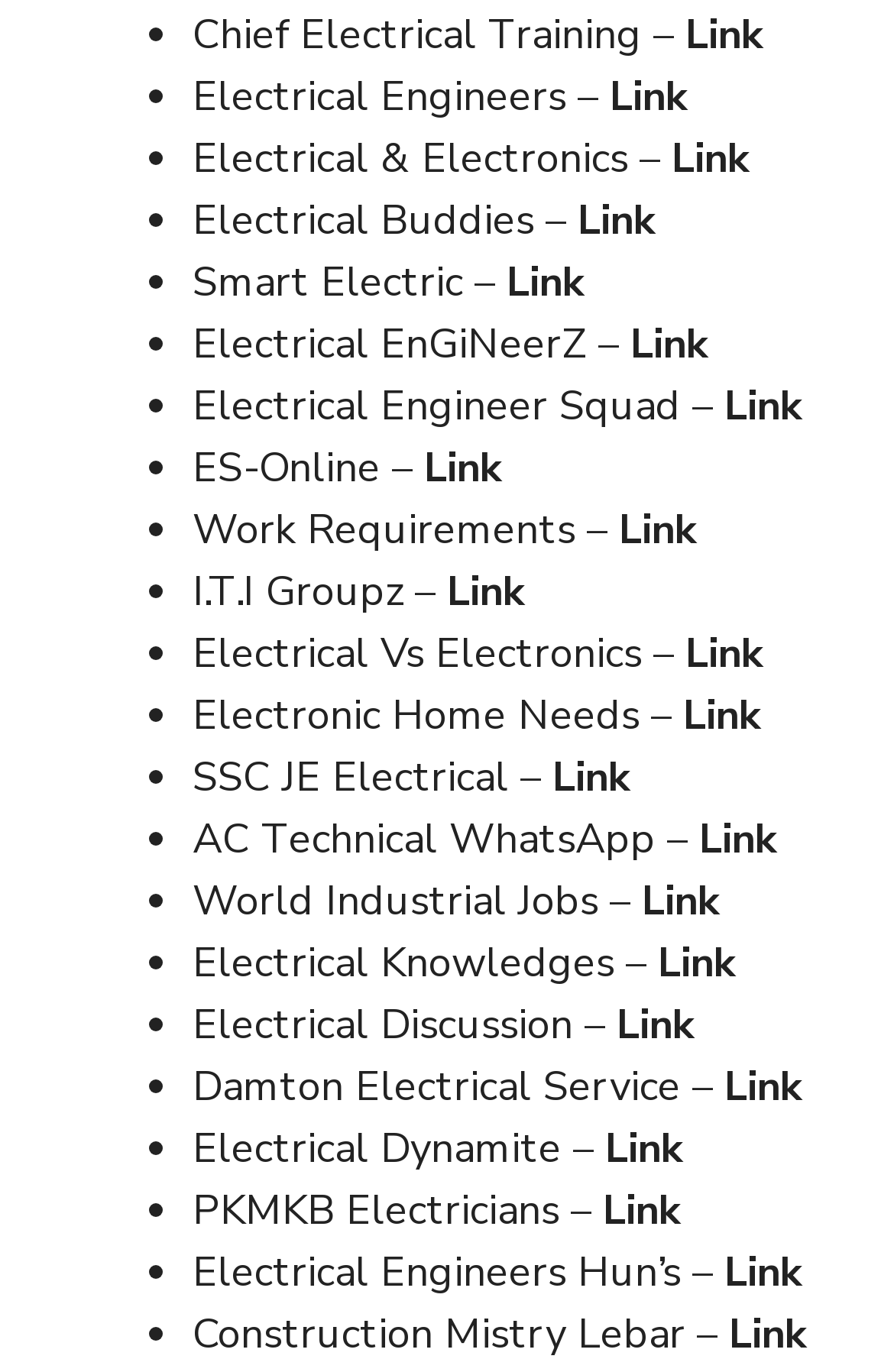Can you find the bounding box coordinates for the element to click on to achieve the instruction: "Check out Electrical EnGiNeerZ link"?

[0.705, 0.231, 0.79, 0.271]